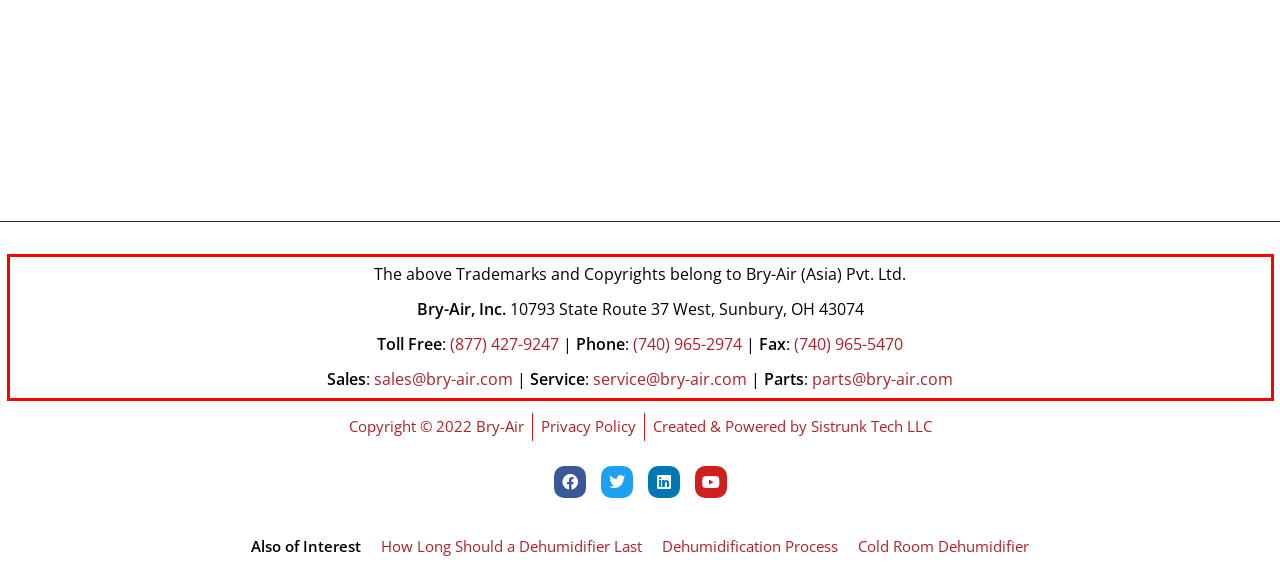With the given screenshot of a webpage, locate the red rectangle bounding box and extract the text content using OCR.

The above Trademarks and Copyrights belong to Bry-Air (Asia) Pvt. Ltd. Bry-Air, Inc. 10793 State Route 37 West, Sunbury, OH 43074 Toll Free: (877) 427-9247 | Phone: (740) 965-2974 | Fax: (740) 965-5470 Sales: sales@bry-air.com | Service: service@bry-air.com | Parts: parts@bry-air.com